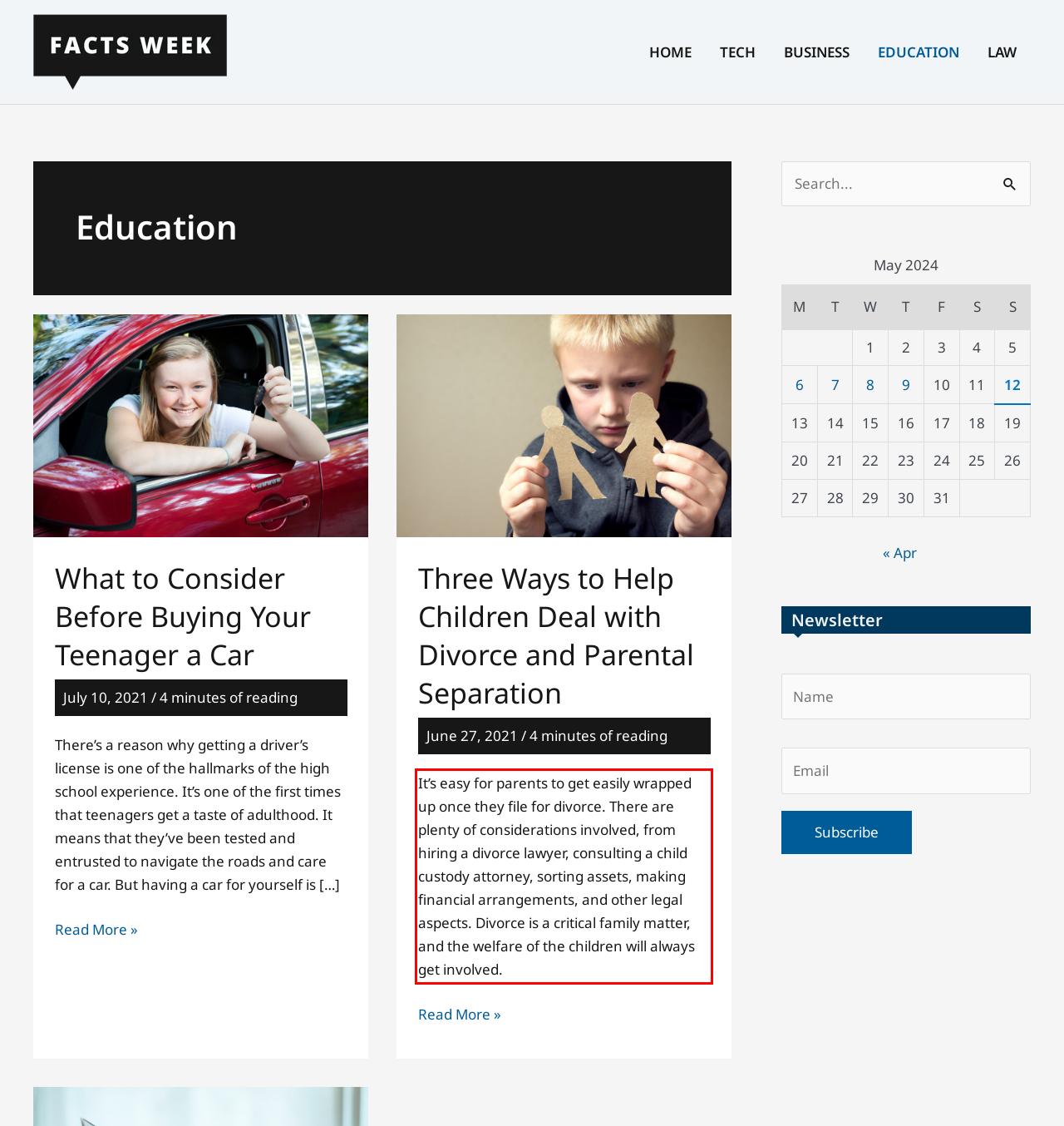Using the provided screenshot of a webpage, recognize the text inside the red rectangle bounding box by performing OCR.

It’s easy for parents to get easily wrapped up once they file for divorce. There are plenty of considerations involved, from hiring a divorce lawyer, consulting a child custody attorney, sorting assets, making financial arrangements, and other legal aspects. Divorce is a critical family matter, and the welfare of the children will always get involved.